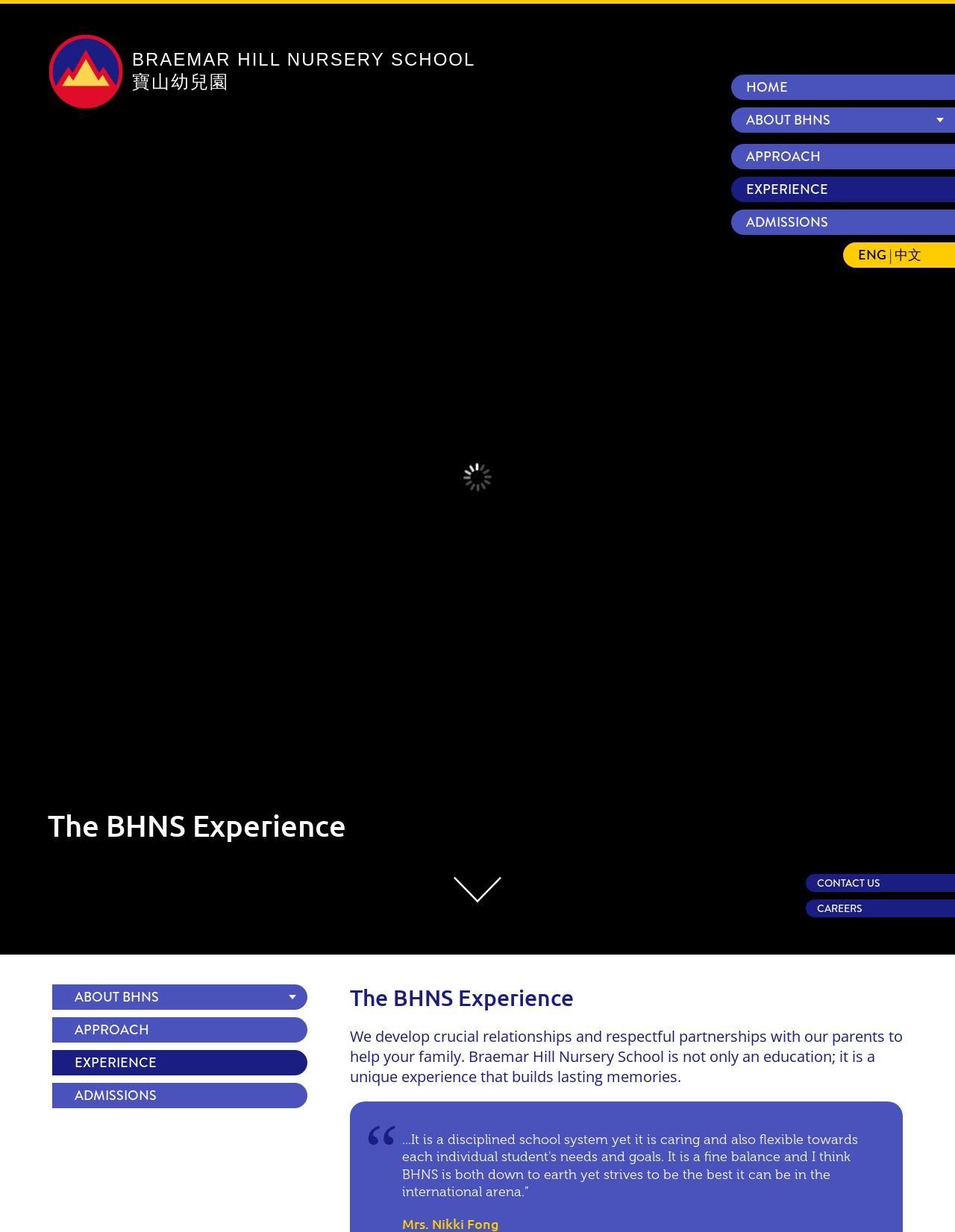What is the primary heading on this webpage?

The BHNS Experience